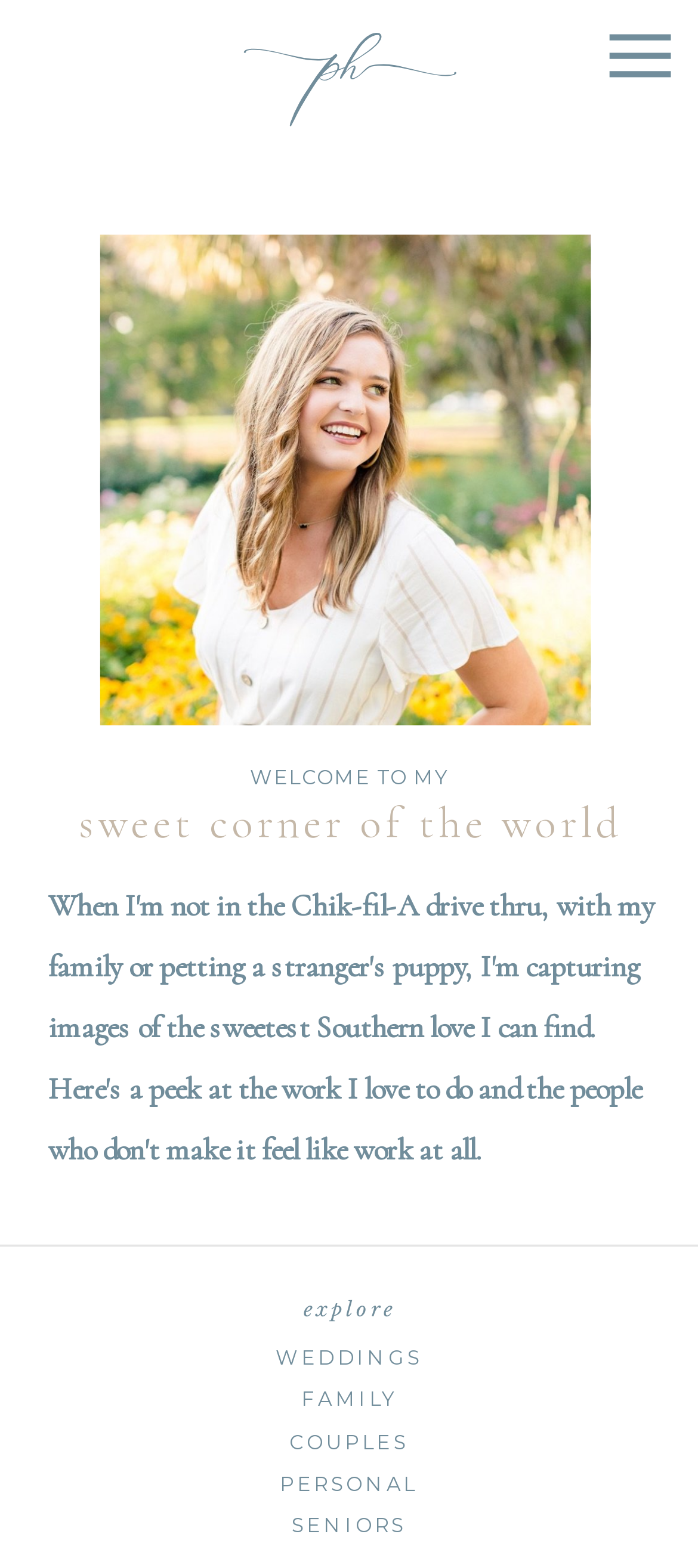What is the first link on the webpage?
From the screenshot, provide a brief answer in one word or phrase.

Amelia Grove Fall Wedding